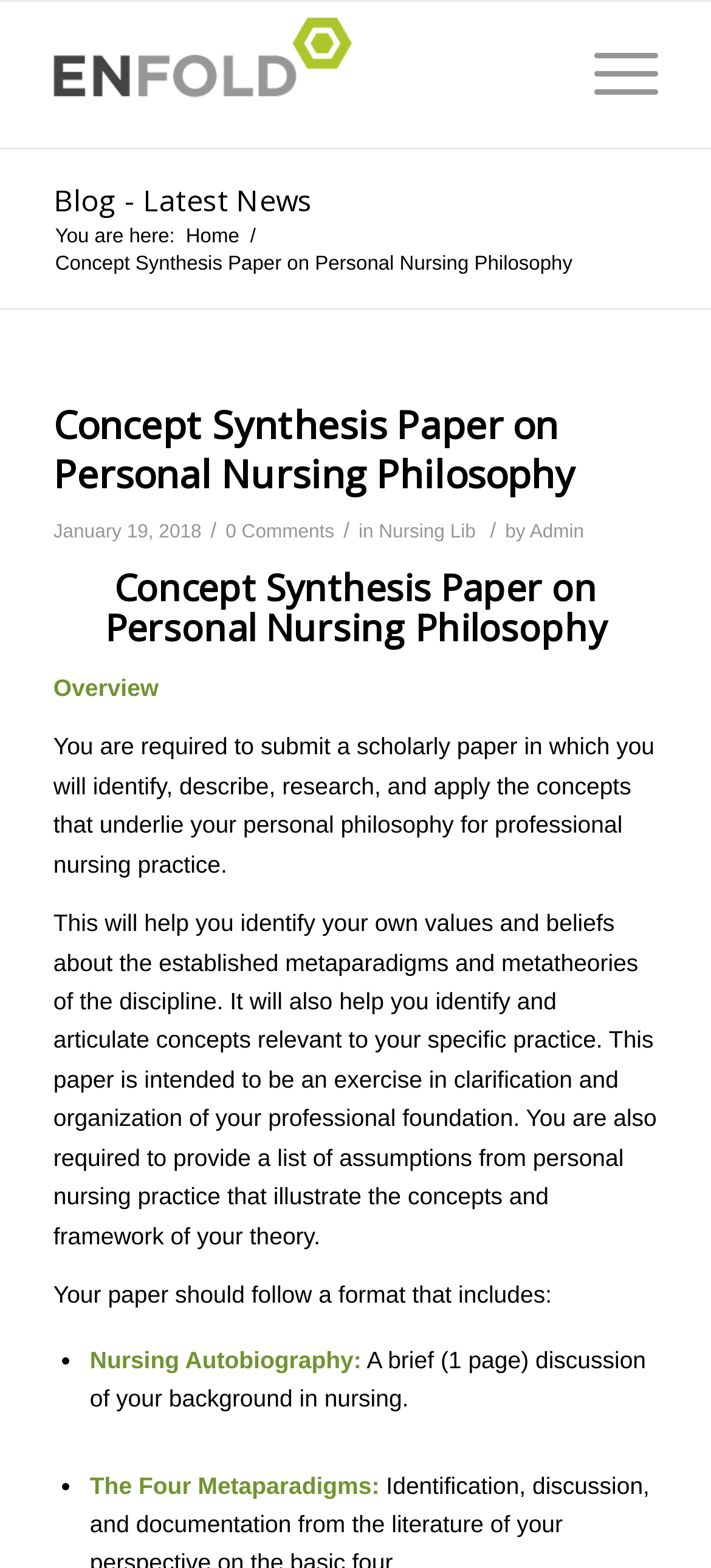Show the bounding box coordinates for the HTML element described as: "Blog - Latest News".

[0.075, 0.115, 0.439, 0.141]